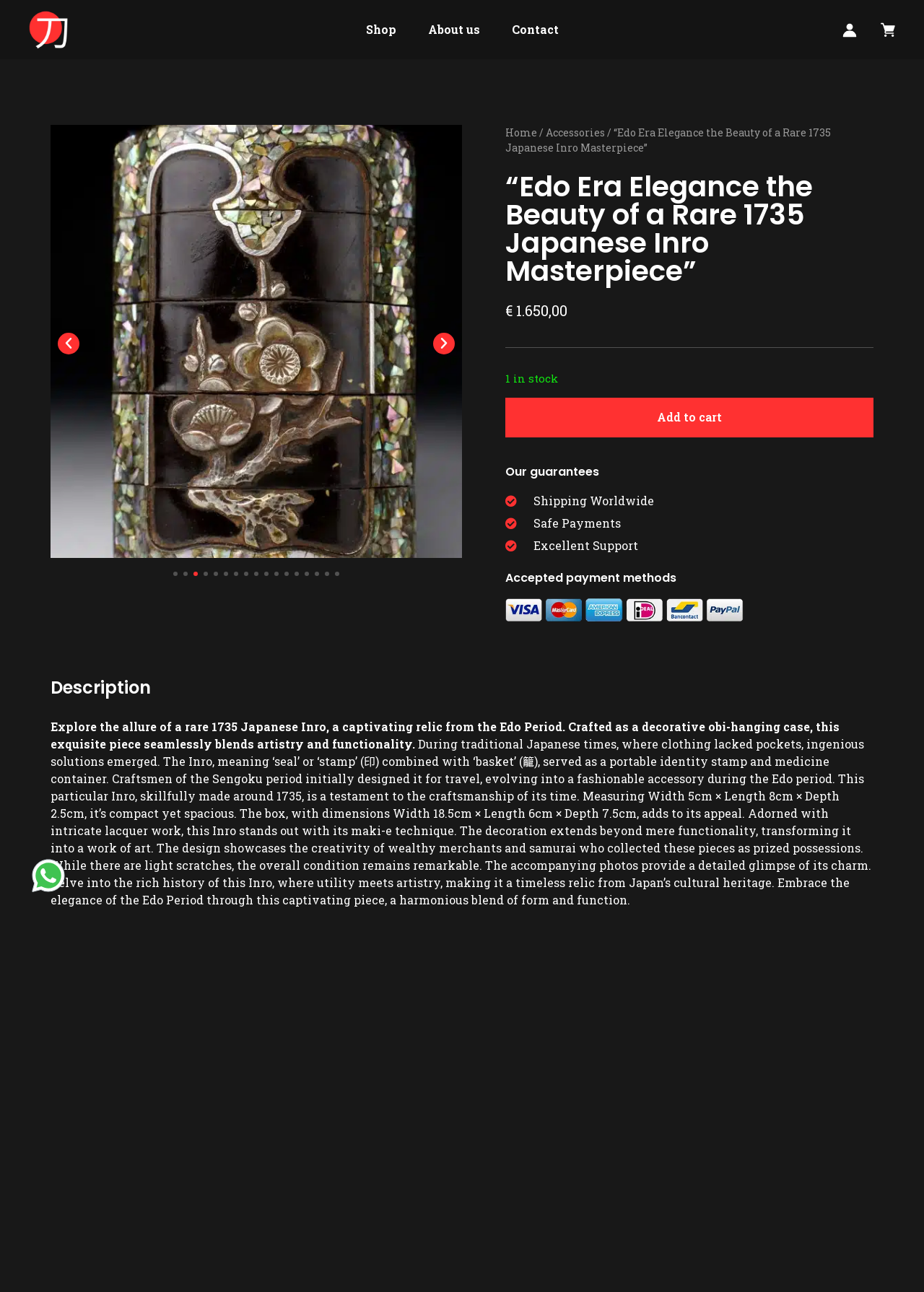Show the bounding box coordinates for the element that needs to be clicked to execute the following instruction: "Add to cart". Provide the coordinates in the form of four float numbers between 0 and 1, i.e., [left, top, right, bottom].

[0.547, 0.308, 0.945, 0.338]